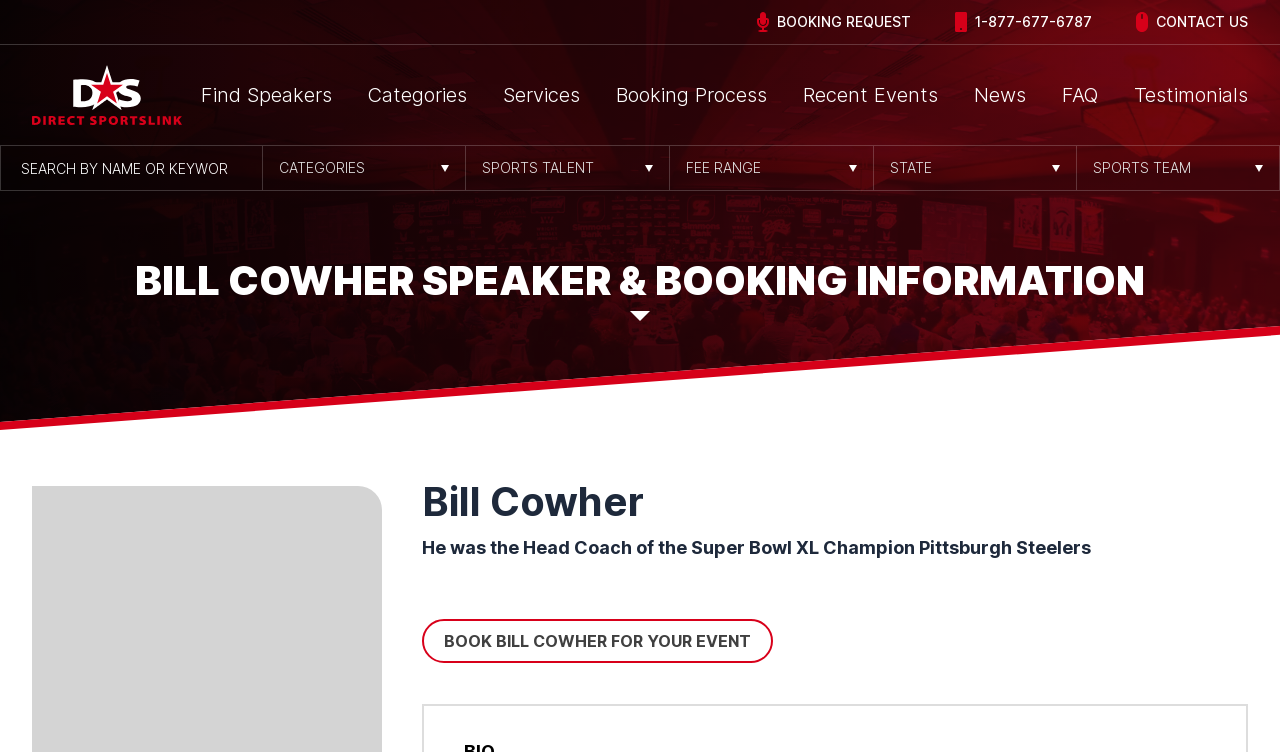What is the search function for?
Please provide a single word or phrase as your answer based on the image.

Searching by name or keywords